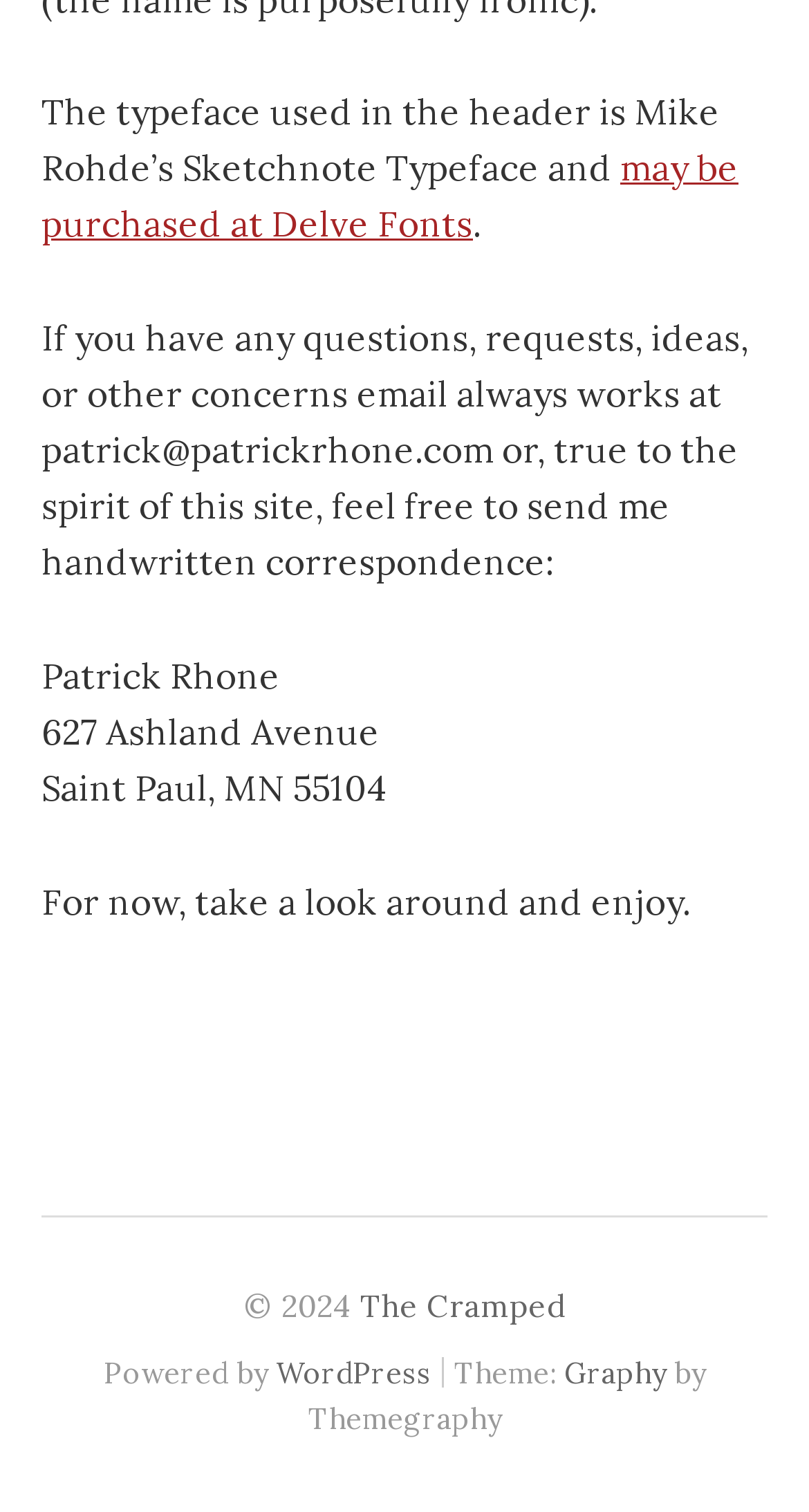Give a one-word or short phrase answer to this question: 
What is the platform used to power the website?

WordPress